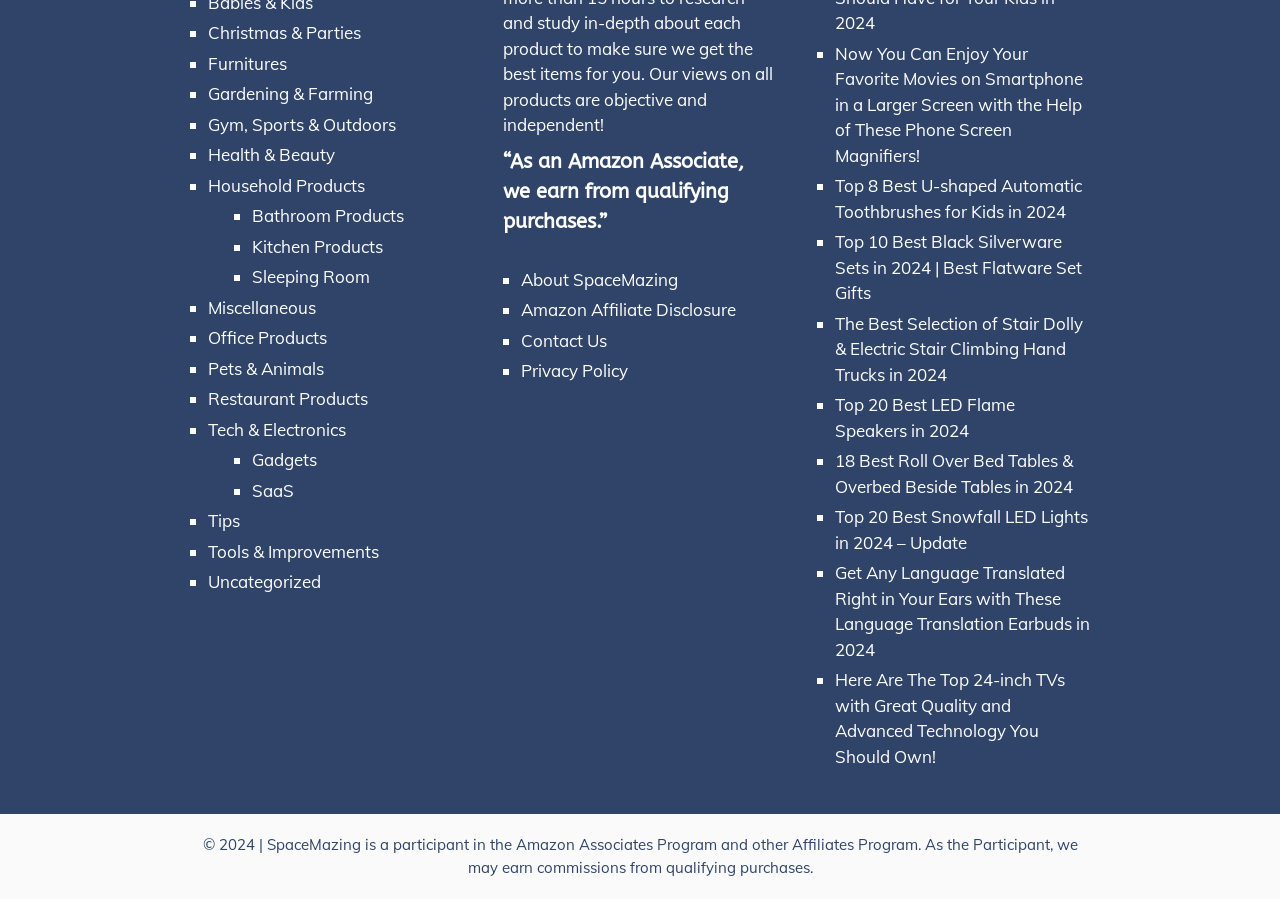What is the copyright year of the website 'SpaceMazing'?
Refer to the image and provide a one-word or short phrase answer.

2024